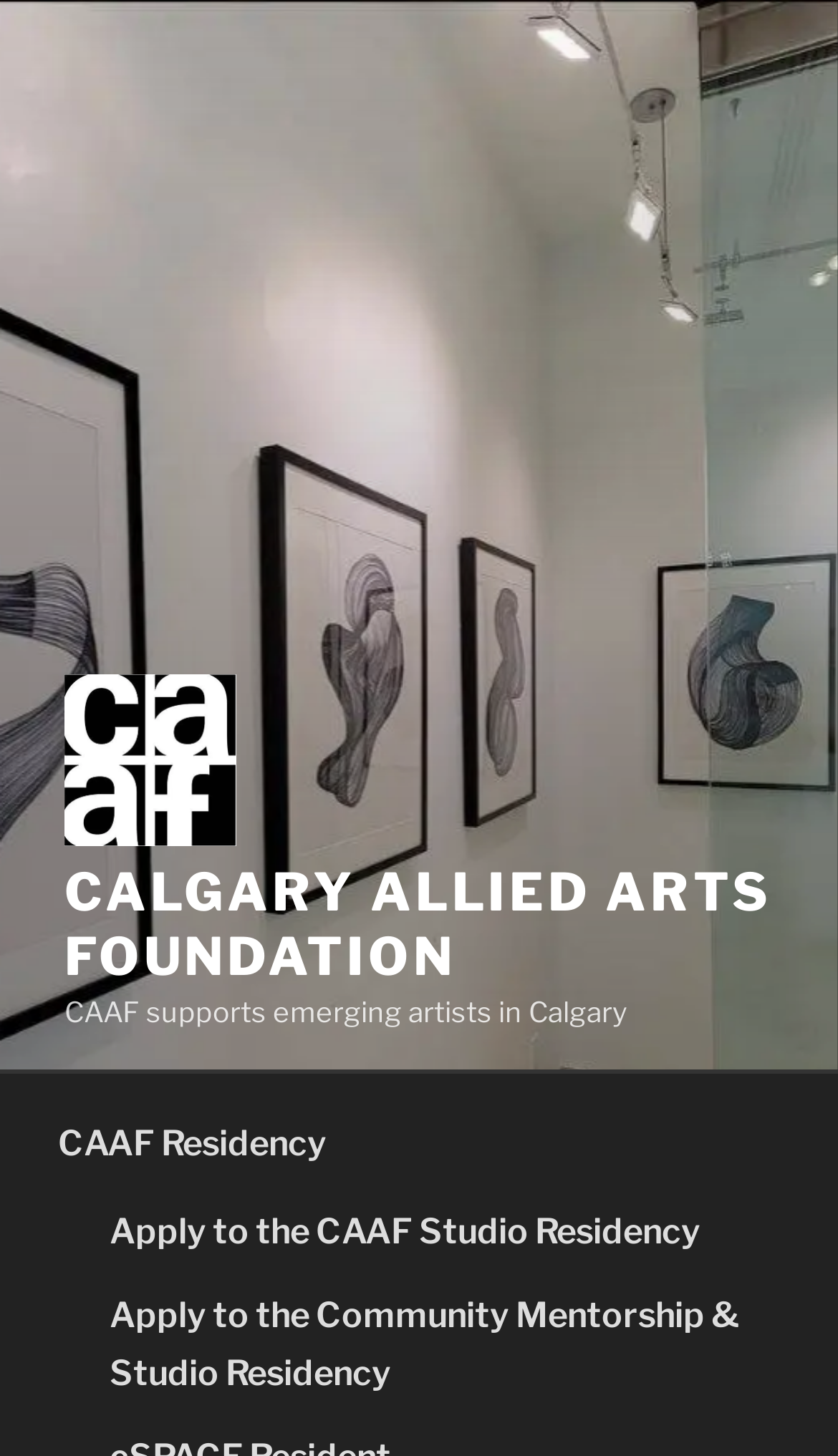Determine the main headline from the webpage and extract its text.

CALGARY ALLIED ARTS FOUNDATION